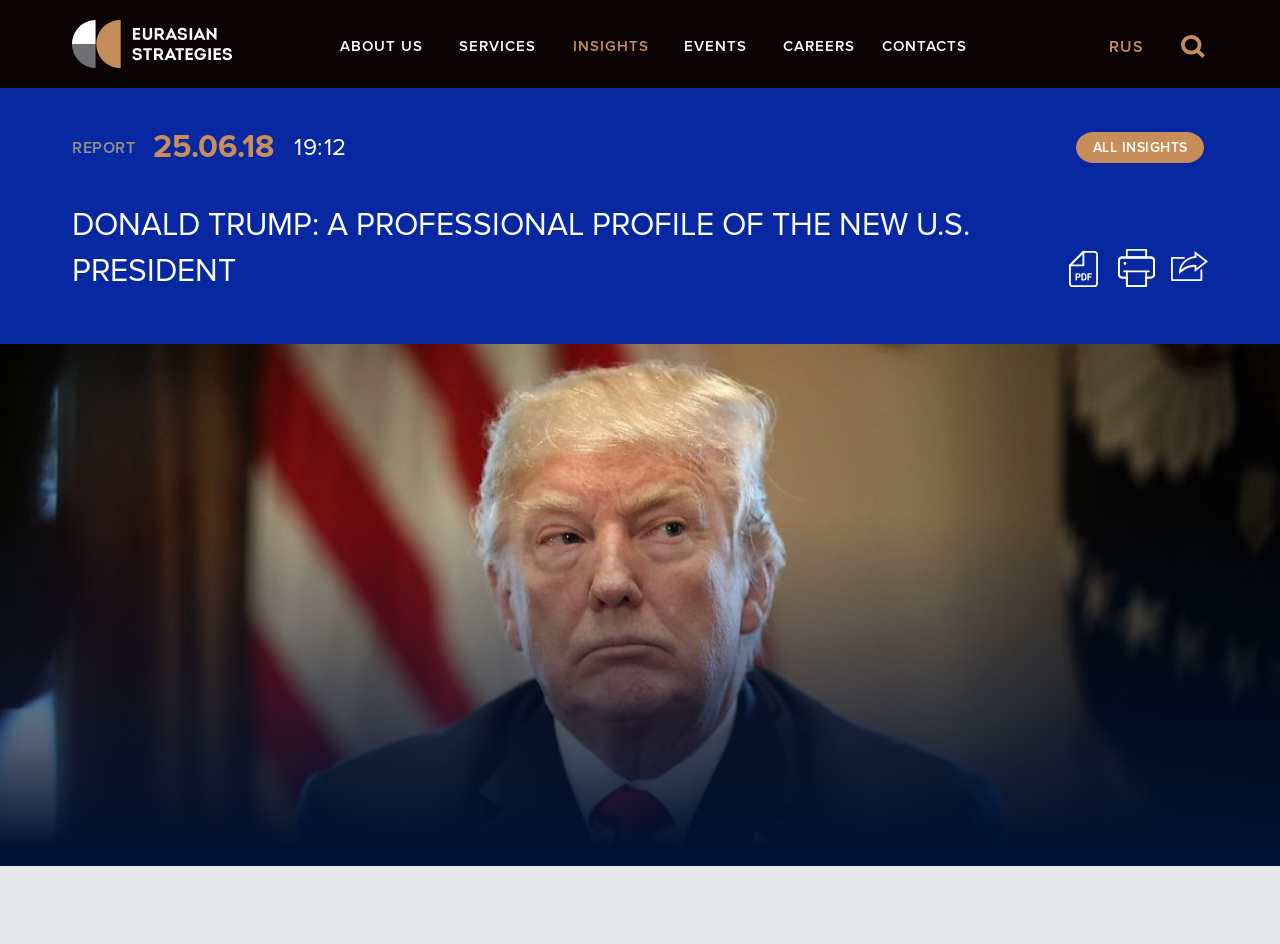Reply to the question below using a single word or brief phrase:
What is the logo of the website?

Eurasian Strategies